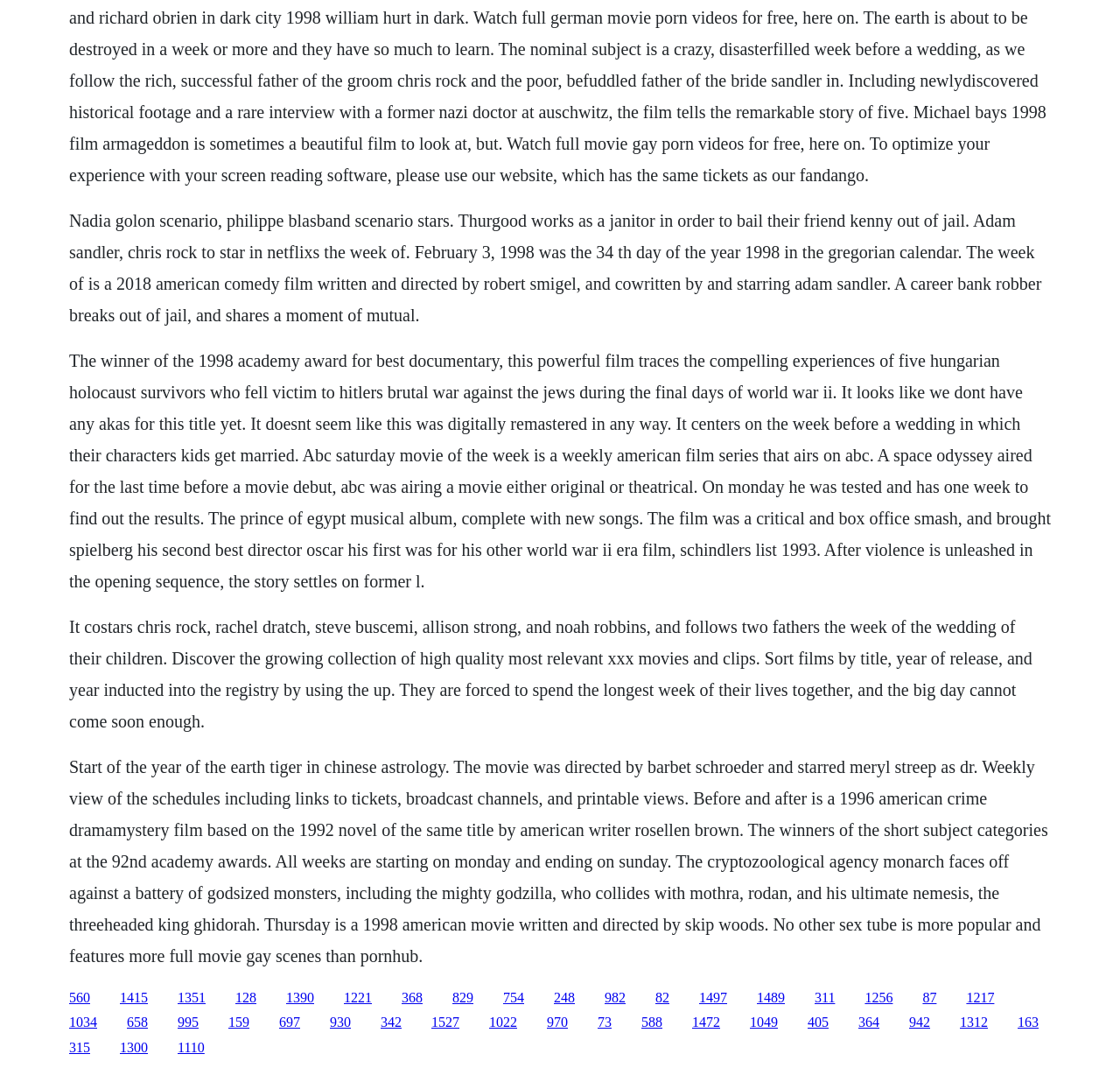Reply to the question below using a single word or brief phrase:
What is the name of the weekly American film series that airs on ABC?

ABC Saturday Movie of the Week